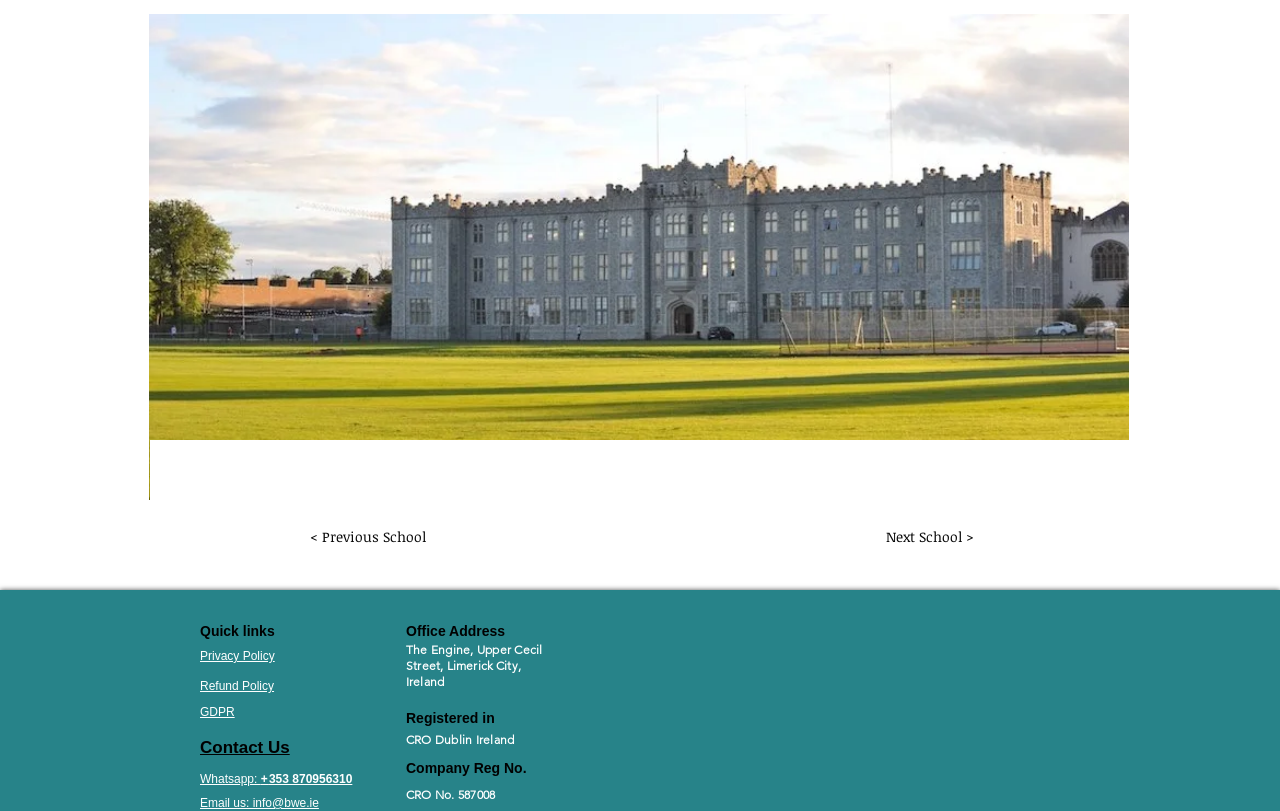Specify the bounding box coordinates of the area to click in order to follow the given instruction: "Contact us through whatsapp."

[0.156, 0.952, 0.204, 0.969]